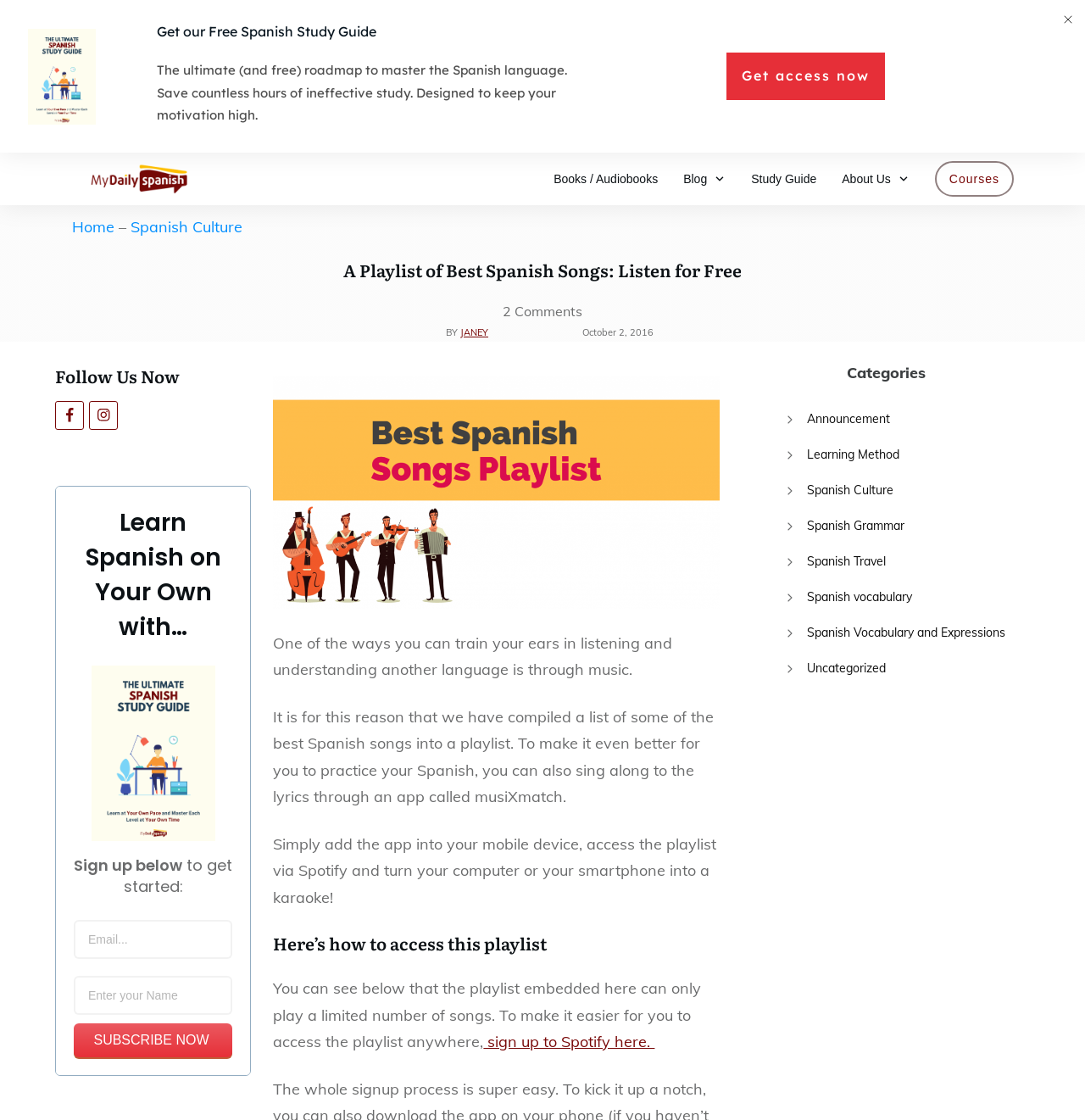Based on the element description "name="name" placeholder="Enter your Name"", predict the bounding box coordinates of the UI element.

[0.068, 0.735, 0.214, 0.77]